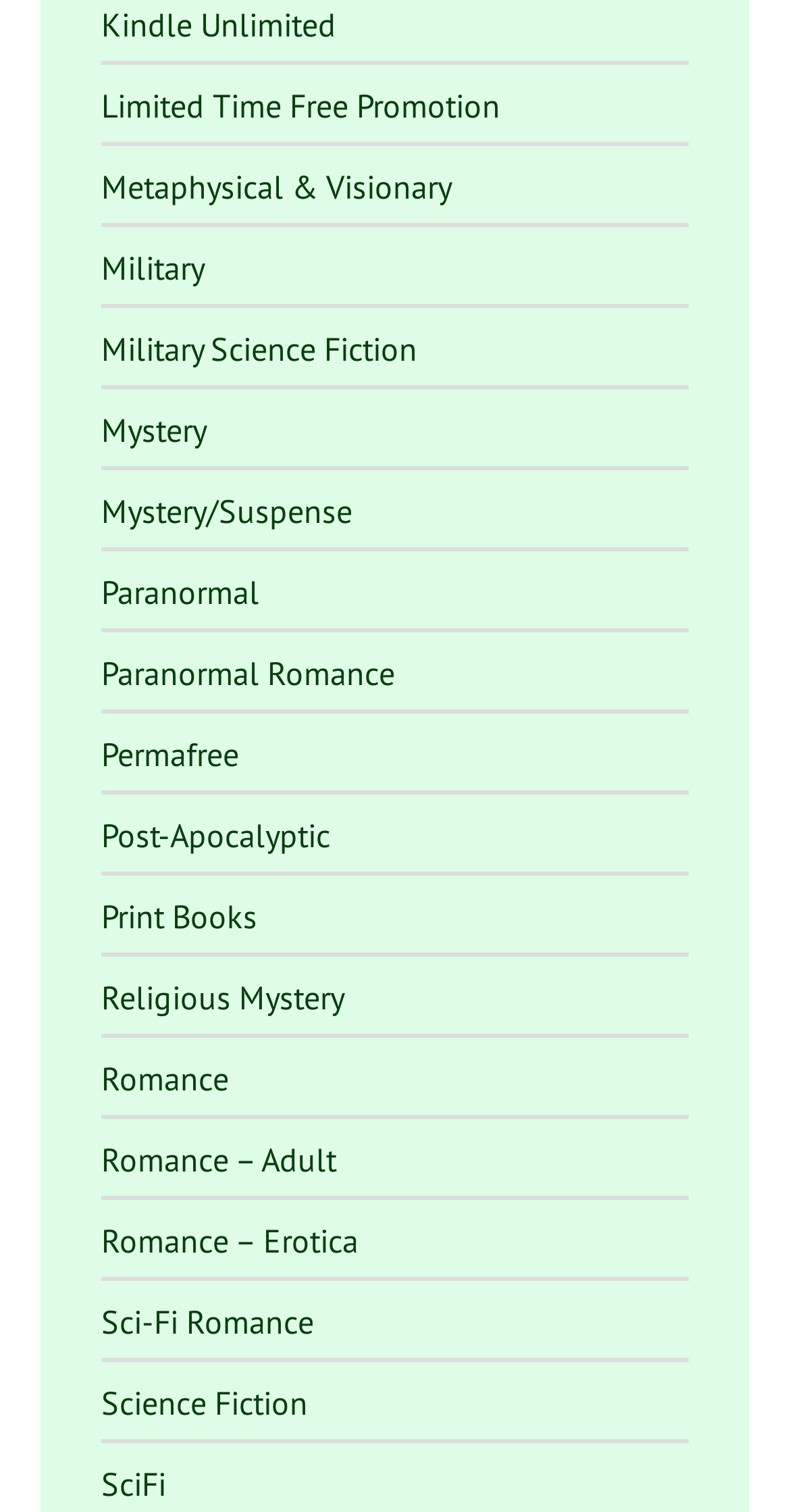Locate the bounding box coordinates of the region to be clicked to comply with the following instruction: "Discover Science Fiction". The coordinates must be four float numbers between 0 and 1, in the form [left, top, right, bottom].

[0.128, 0.914, 0.39, 0.941]